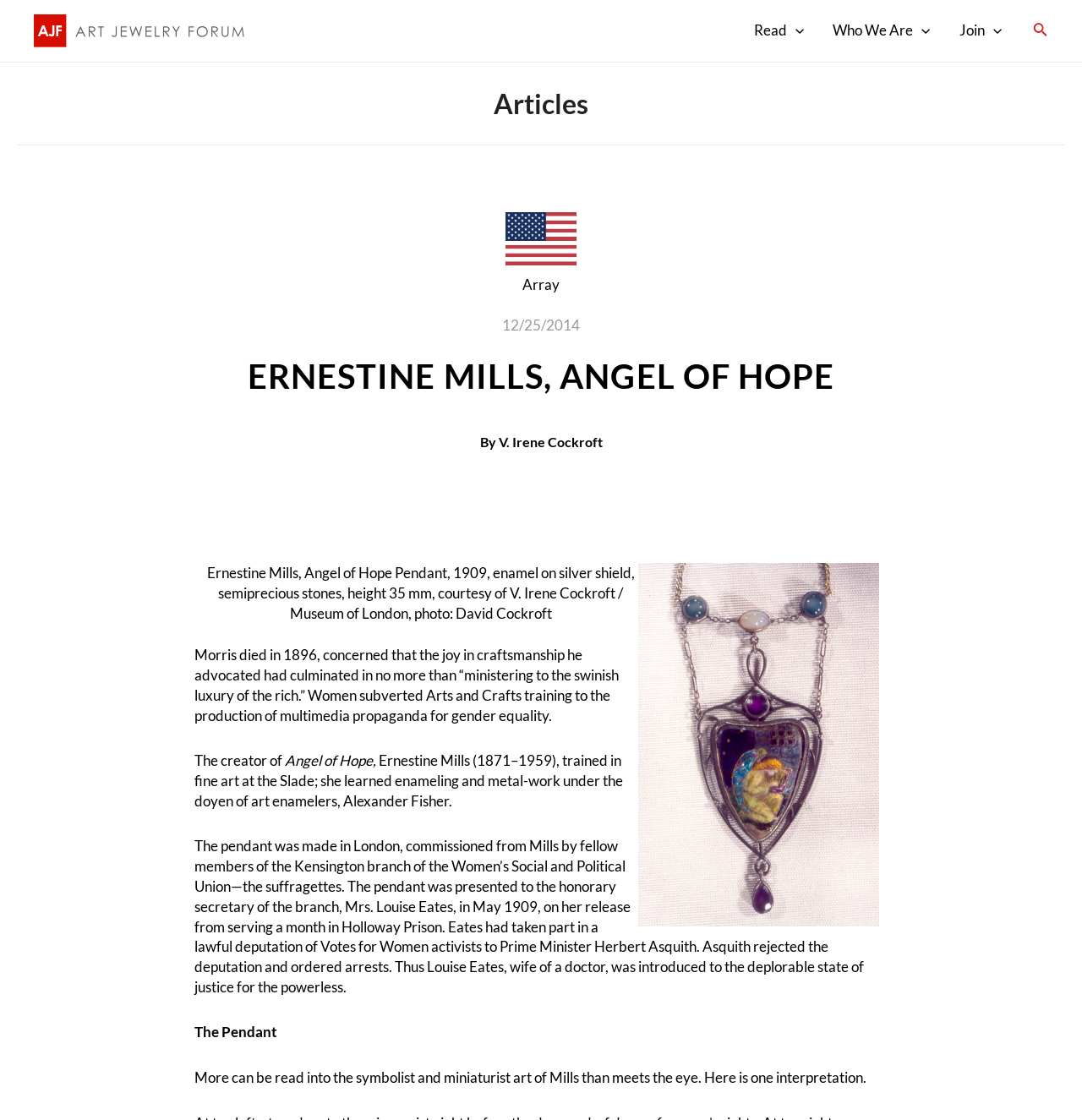Please locate the bounding box coordinates for the element that should be clicked to achieve the following instruction: "View the image of Ernestine Mills". Ensure the coordinates are given as four float numbers between 0 and 1, i.e., [left, top, right, bottom].

[0.59, 0.503, 0.812, 0.828]